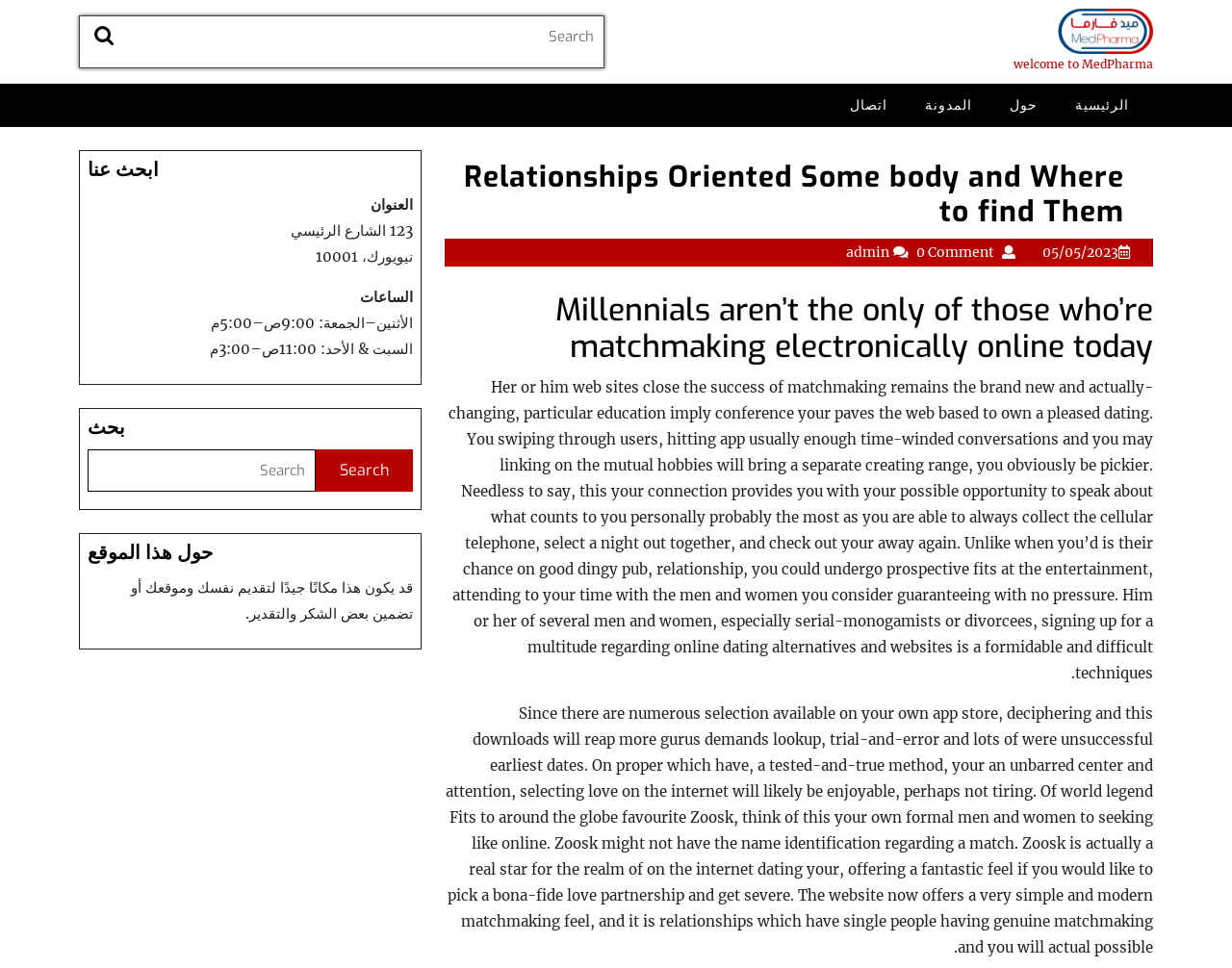Locate the bounding box coordinates of the element you need to click to accomplish the task described by this instruction: "Read the blog post".

[0.361, 0.291, 0.936, 0.387]